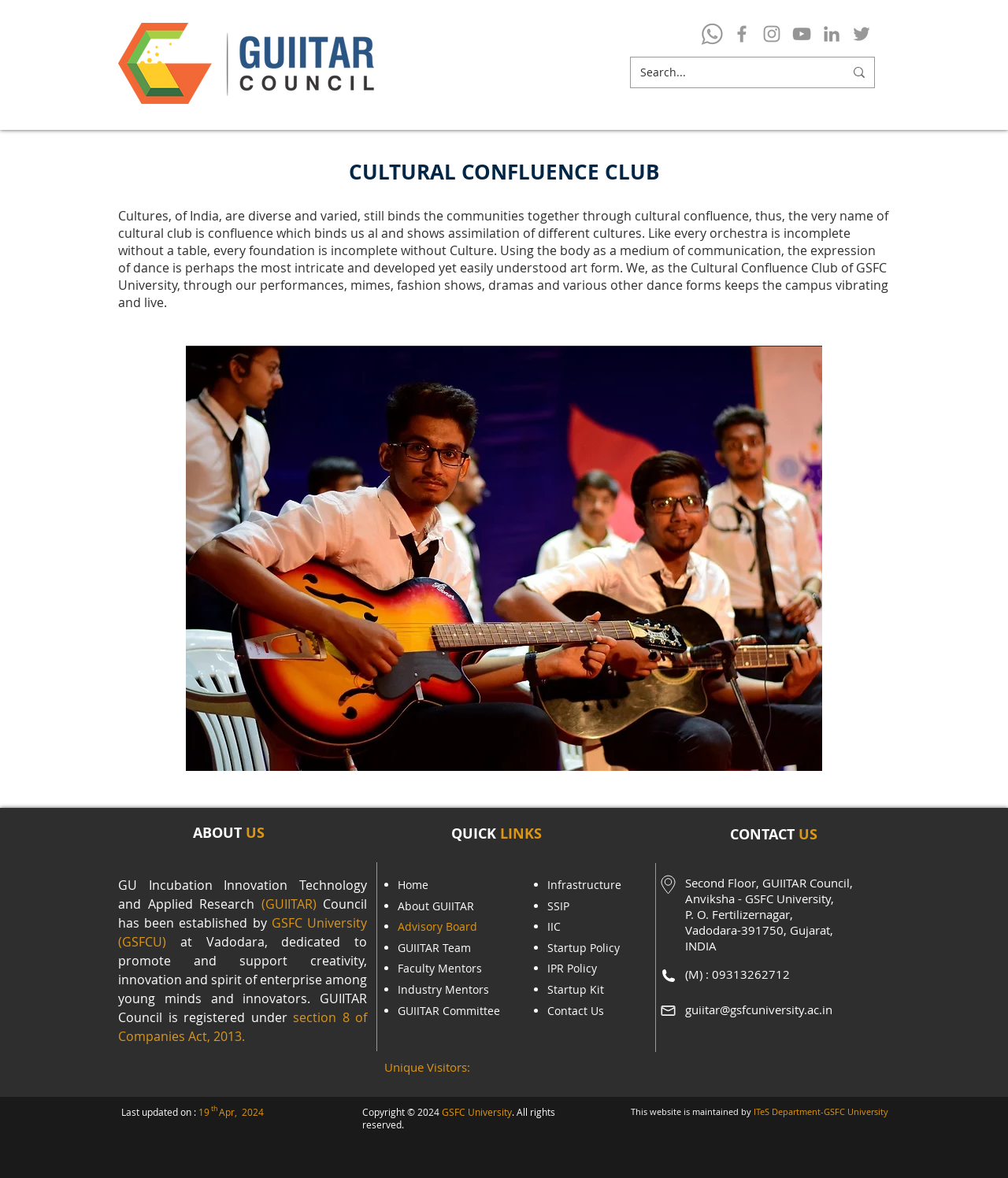Determine the bounding box coordinates of the element that should be clicked to execute the following command: "Learn about KVM over IP vs. software".

None